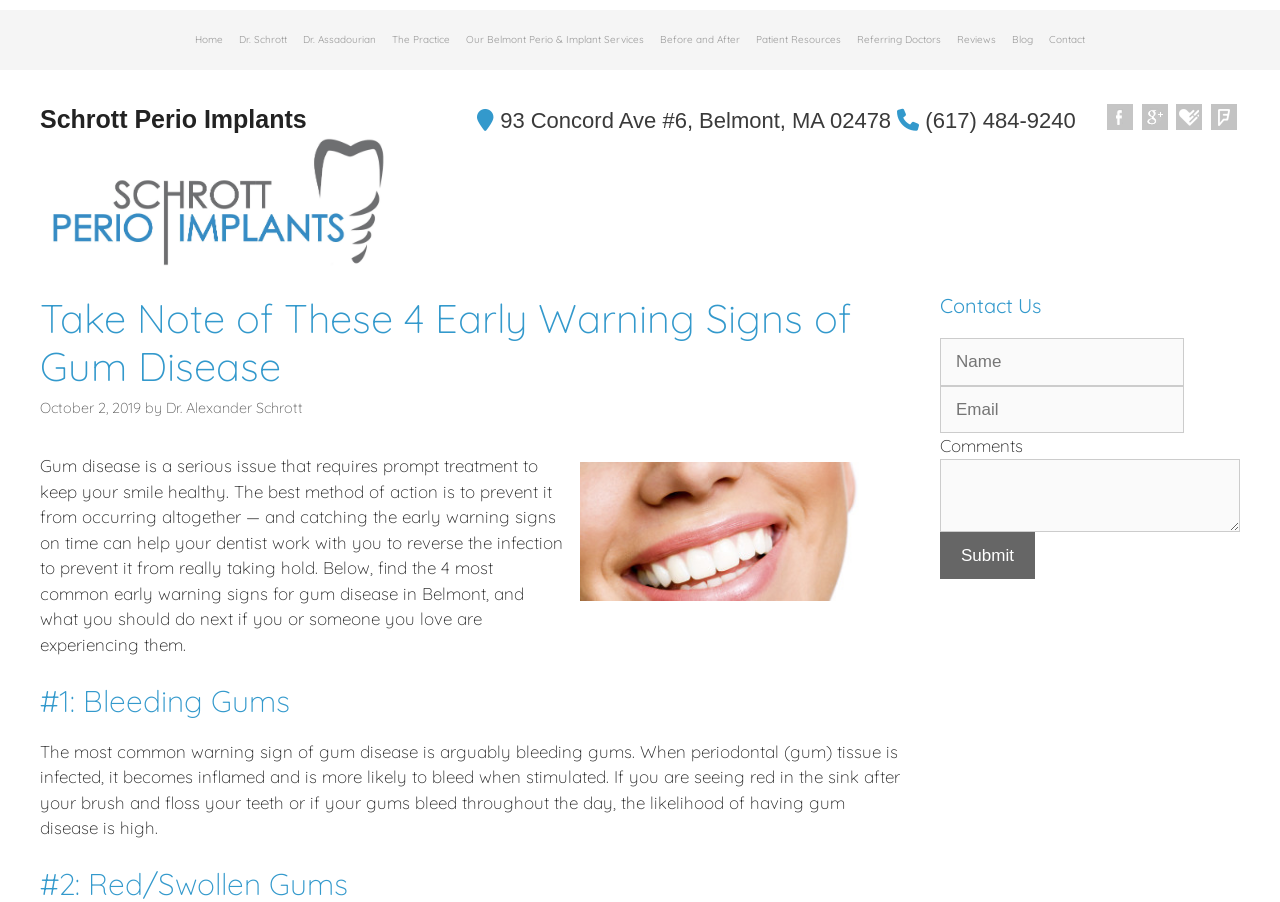Please identify the bounding box coordinates of the element's region that needs to be clicked to fulfill the following instruction: "Fill in the 'Name' field". The bounding box coordinates should consist of four float numbers between 0 and 1, i.e., [left, top, right, bottom].

[0.734, 0.375, 0.925, 0.428]